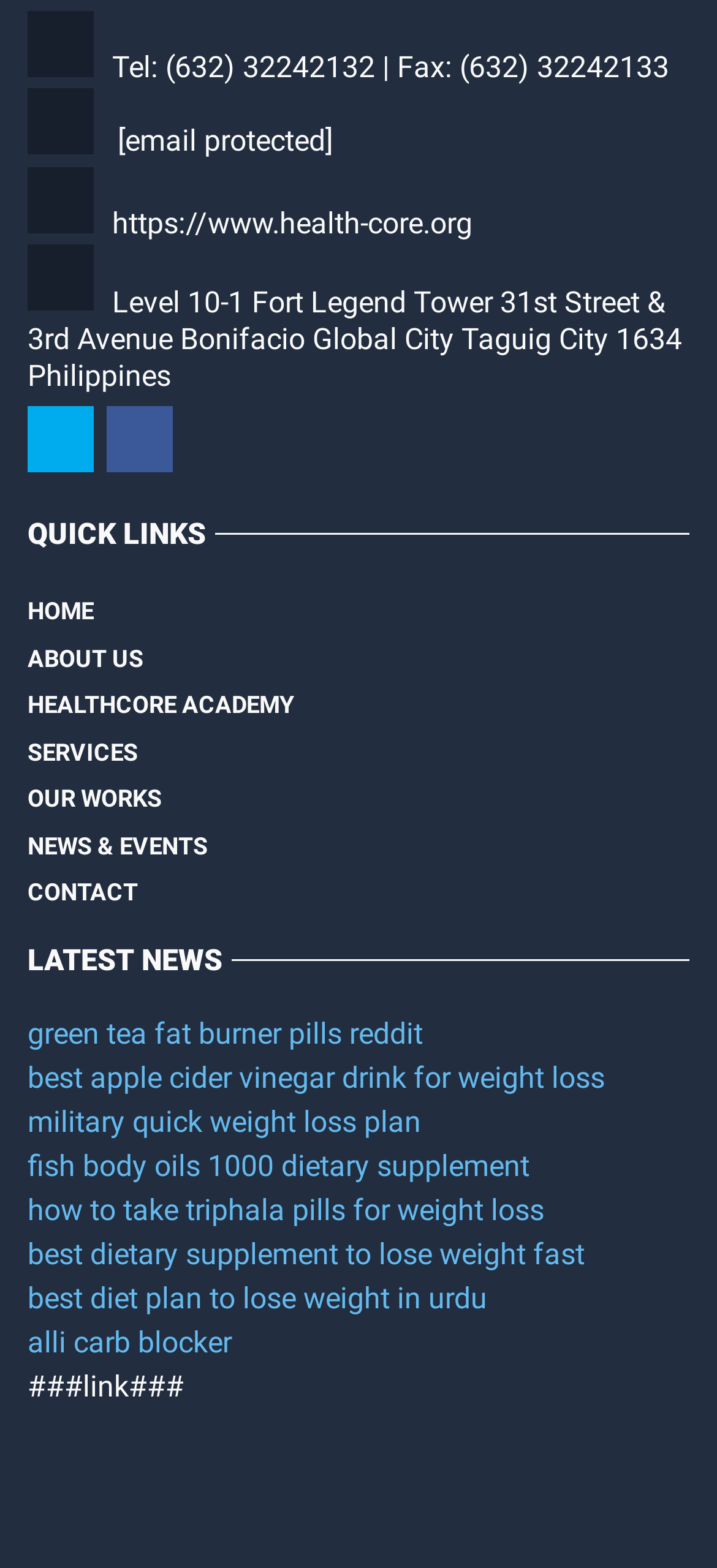How many news articles are listed?
Use the image to give a comprehensive and detailed response to the question.

The latest news section is located at the bottom of the webpage, and it contains 9 links to news articles, each with a descriptive title.